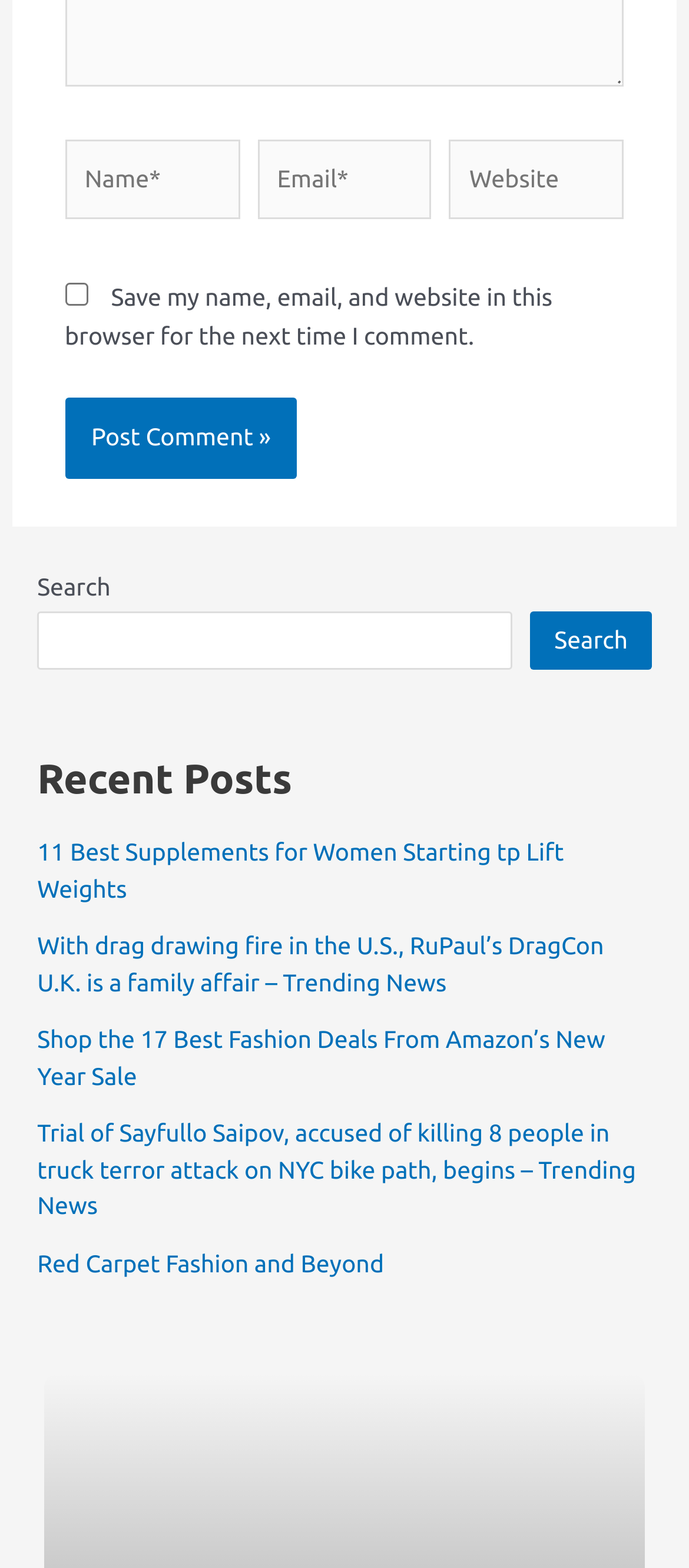Please mark the clickable region by giving the bounding box coordinates needed to complete this instruction: "Enter your name".

[0.094, 0.089, 0.348, 0.139]